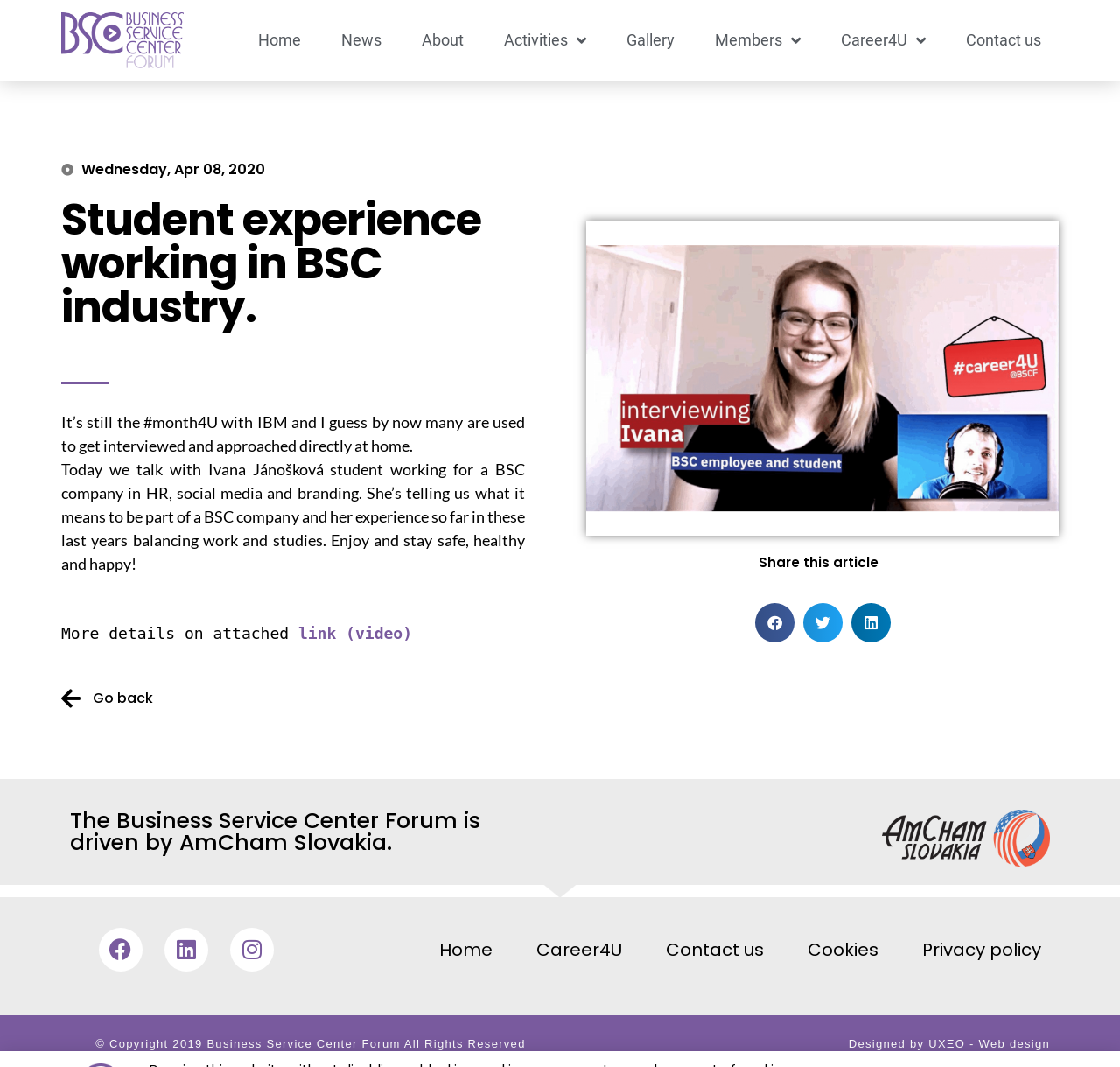Use a single word or phrase to answer this question: 
How many buttons are there for sharing the article?

3